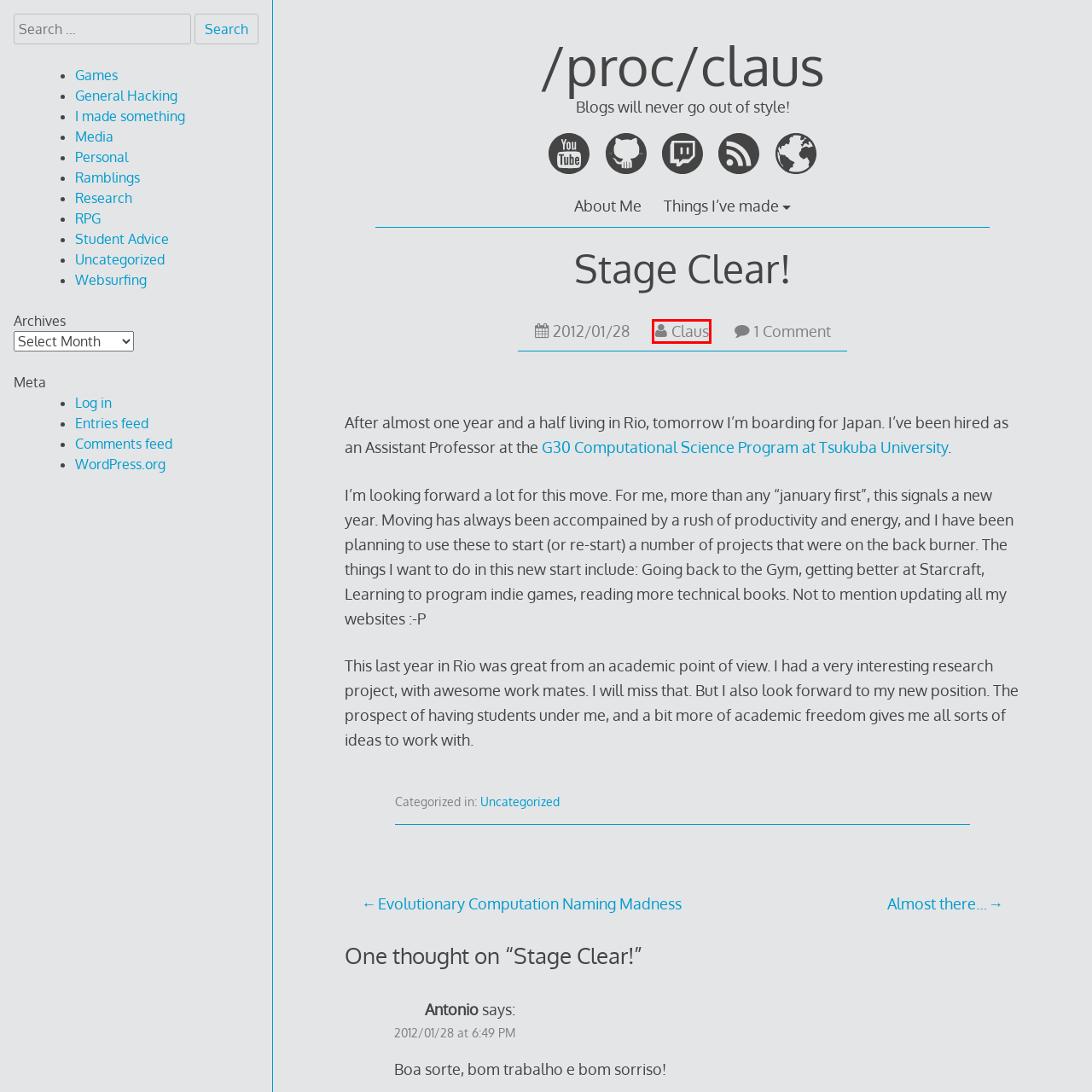Given a screenshot of a webpage with a red bounding box highlighting a UI element, choose the description that best corresponds to the new webpage after clicking the element within the red bounding box. Here are your options:
A. Evolutionary Computation Naming Madness – /proc/claus
B. Uncategorized – /proc/claus
C. Personal – /proc/claus
D. Comments for /proc/claus
E. About Me – /proc/claus
F. /proc/claus – Blogs will never go out of style!
G. General Hacking – /proc/claus
H. Claus – /proc/claus

H